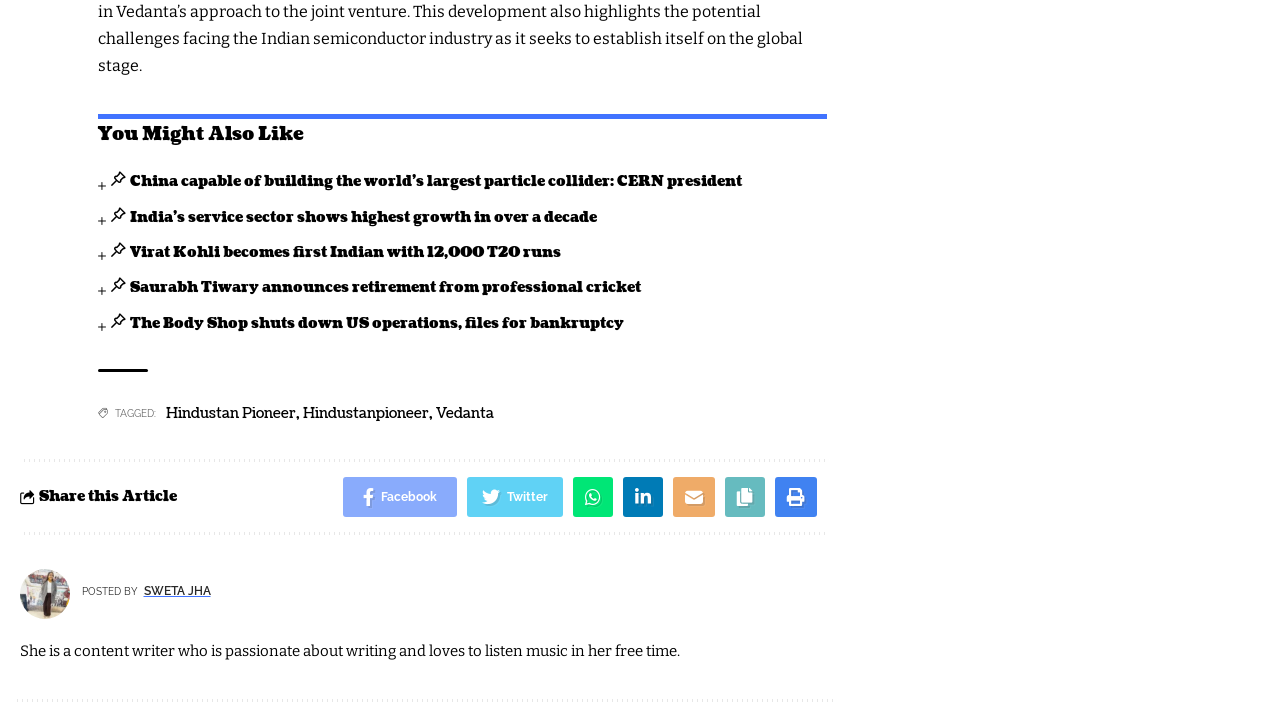Please identify the bounding box coordinates of the area I need to click to accomplish the following instruction: "Click on the link to read about China building the world’s largest particle collider".

[0.087, 0.242, 0.579, 0.268]